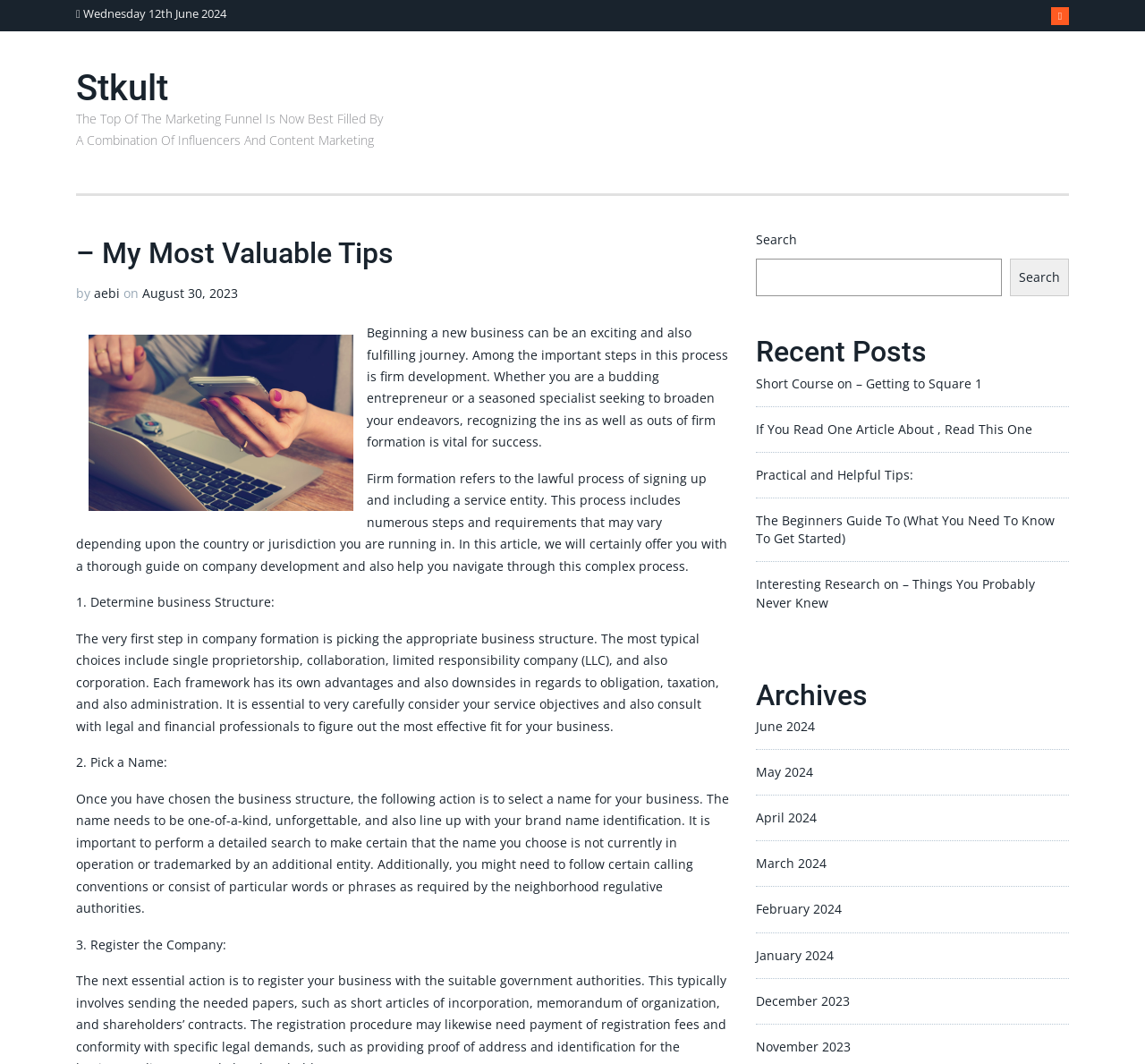Highlight the bounding box coordinates of the element you need to click to perform the following instruction: "Read the article by aebi."

[0.082, 0.268, 0.105, 0.284]